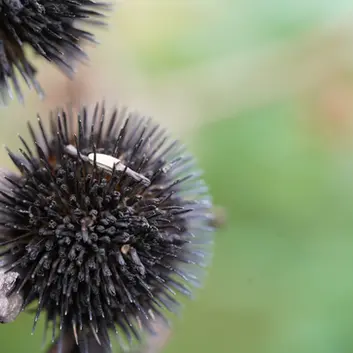Create a vivid and detailed description of the image.

This image features a close-up view of the seed head of a Purple Coneflower (Echinacea purpurea), showcasing its characteristic dark, spiky structure. The seed head is prominently displayed, with numerous tiny, elongated projections radiating outward, giving it a distinctive appearance. The background is softly blurred in shades of green, enhancing the focus on the seed head and providing a natural, serene context. This plant is noted for its resilience and ease of growth, often requiring a period of cold moist stratification before germination, making it a popular choice for gardeners.